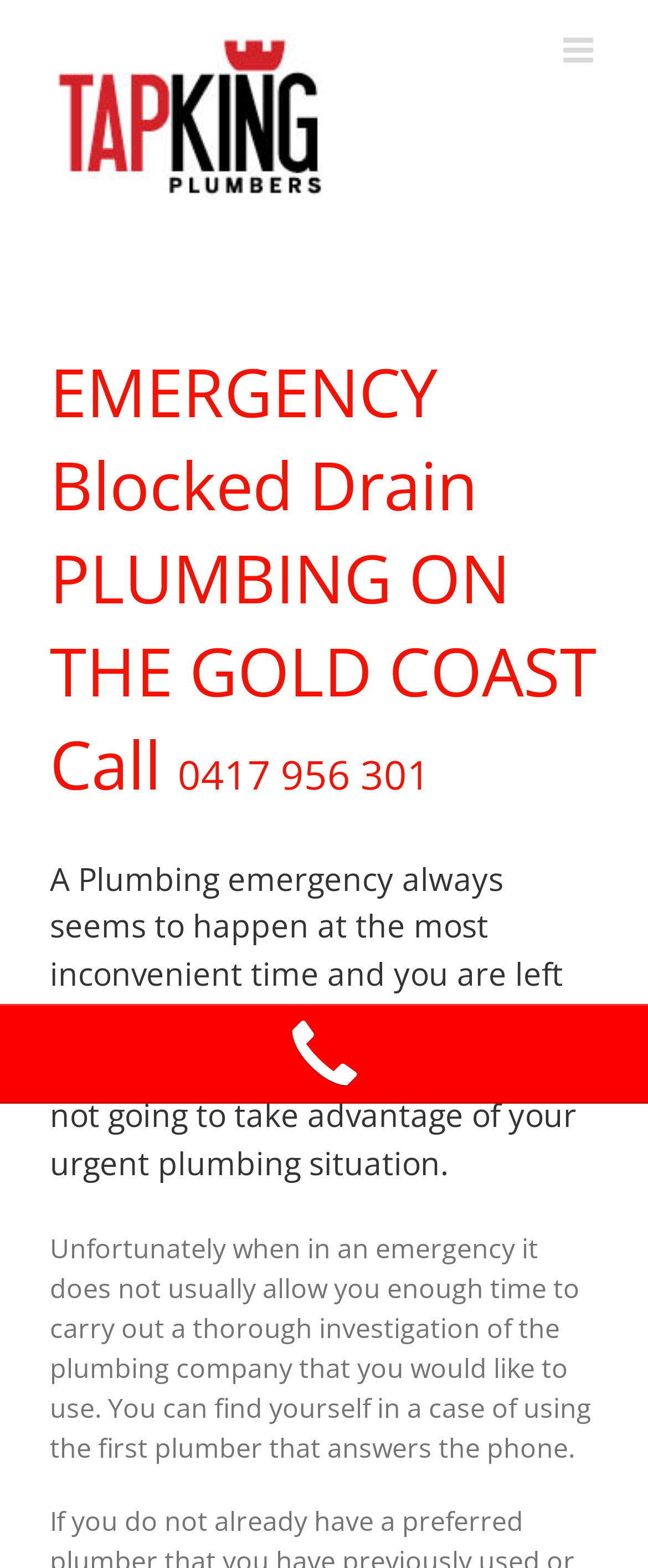What is the phone number for emergency plumbing?
Please respond to the question thoroughly and include all relevant details.

The phone number can be found in the heading 'EMERGENCY Blocked Drain PLUMBING ON THE GOLD COAST Call 0417 956 301' which is located at the top of the webpage, indicating that it is a prominent contact information for emergency plumbing services.